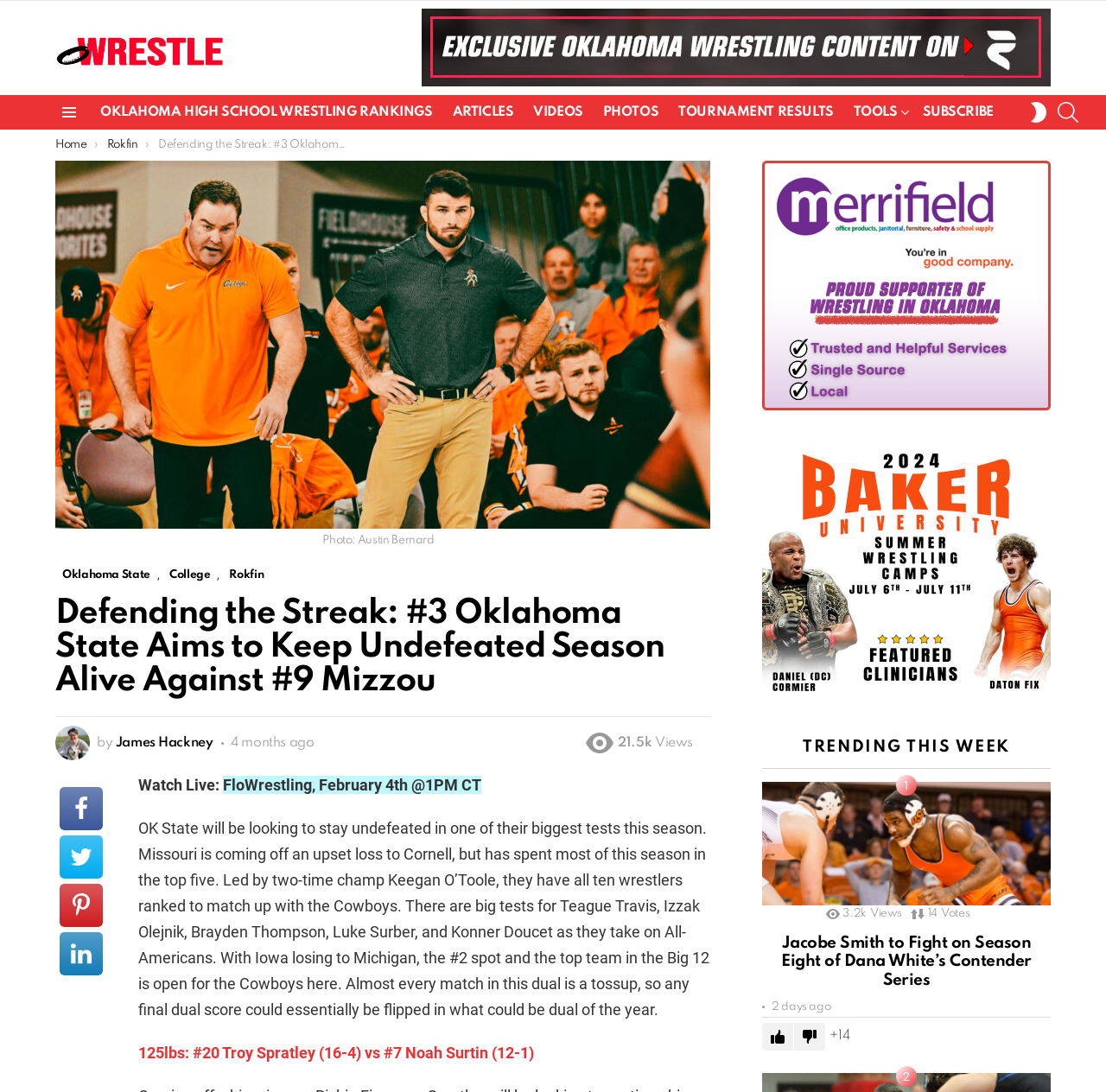Please predict the bounding box coordinates of the element's region where a click is necessary to complete the following instruction: "Watch live wrestling on FloWrestling". The coordinates should be represented by four float numbers between 0 and 1, i.e., [left, top, right, bottom].

[0.202, 0.71, 0.435, 0.727]